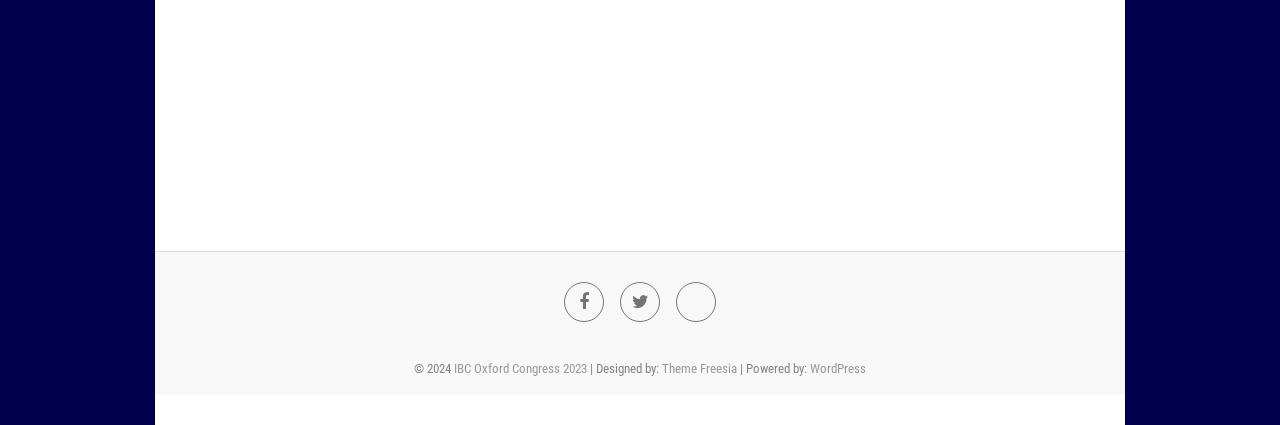Give a one-word or short phrase answer to this question: 
What is the copyright year?

2024